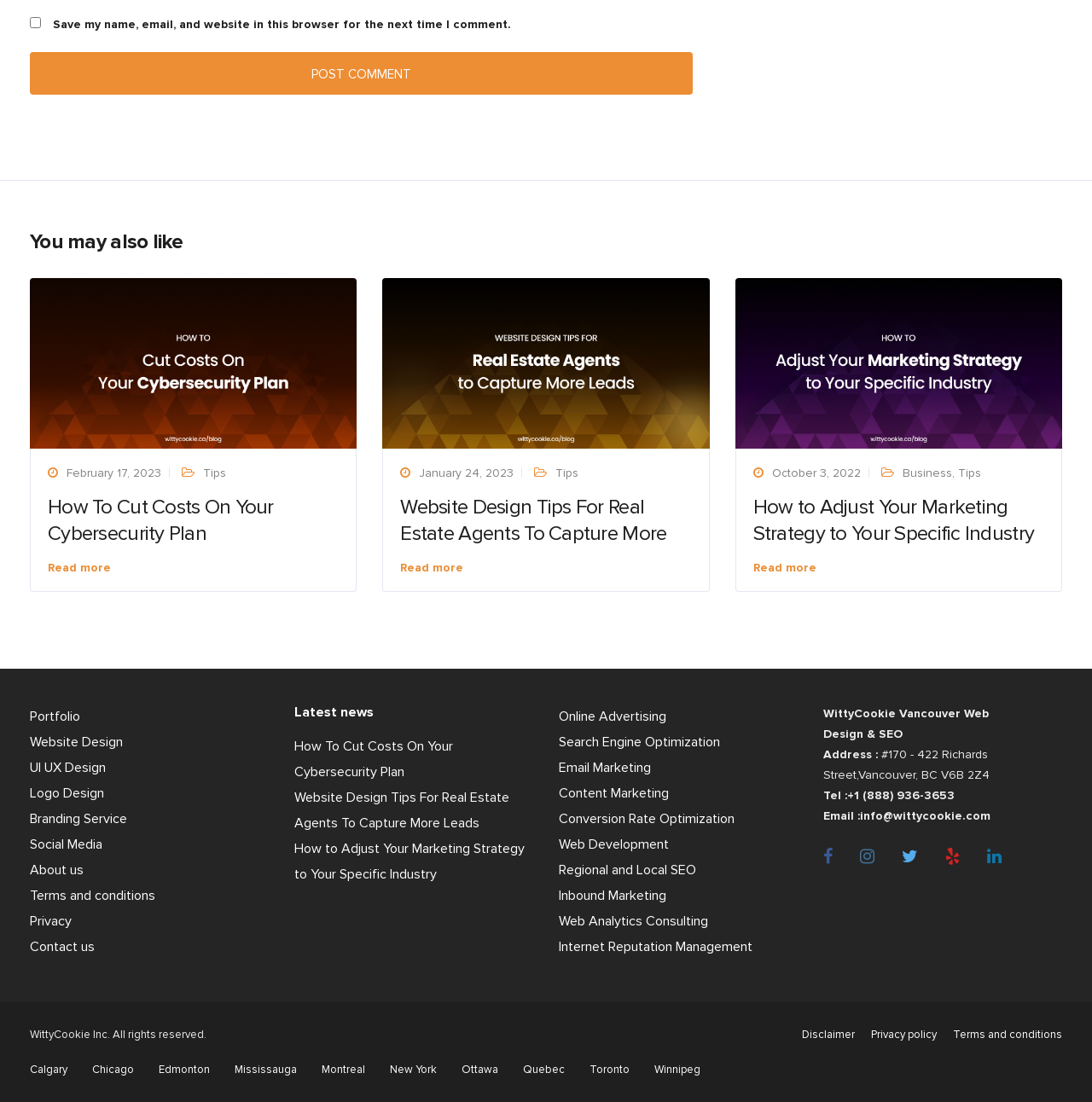Identify the bounding box coordinates of the section that should be clicked to achieve the task described: "View Website Design Tips For Real Estate Agents To Capture More Leads".

[0.367, 0.449, 0.611, 0.52]